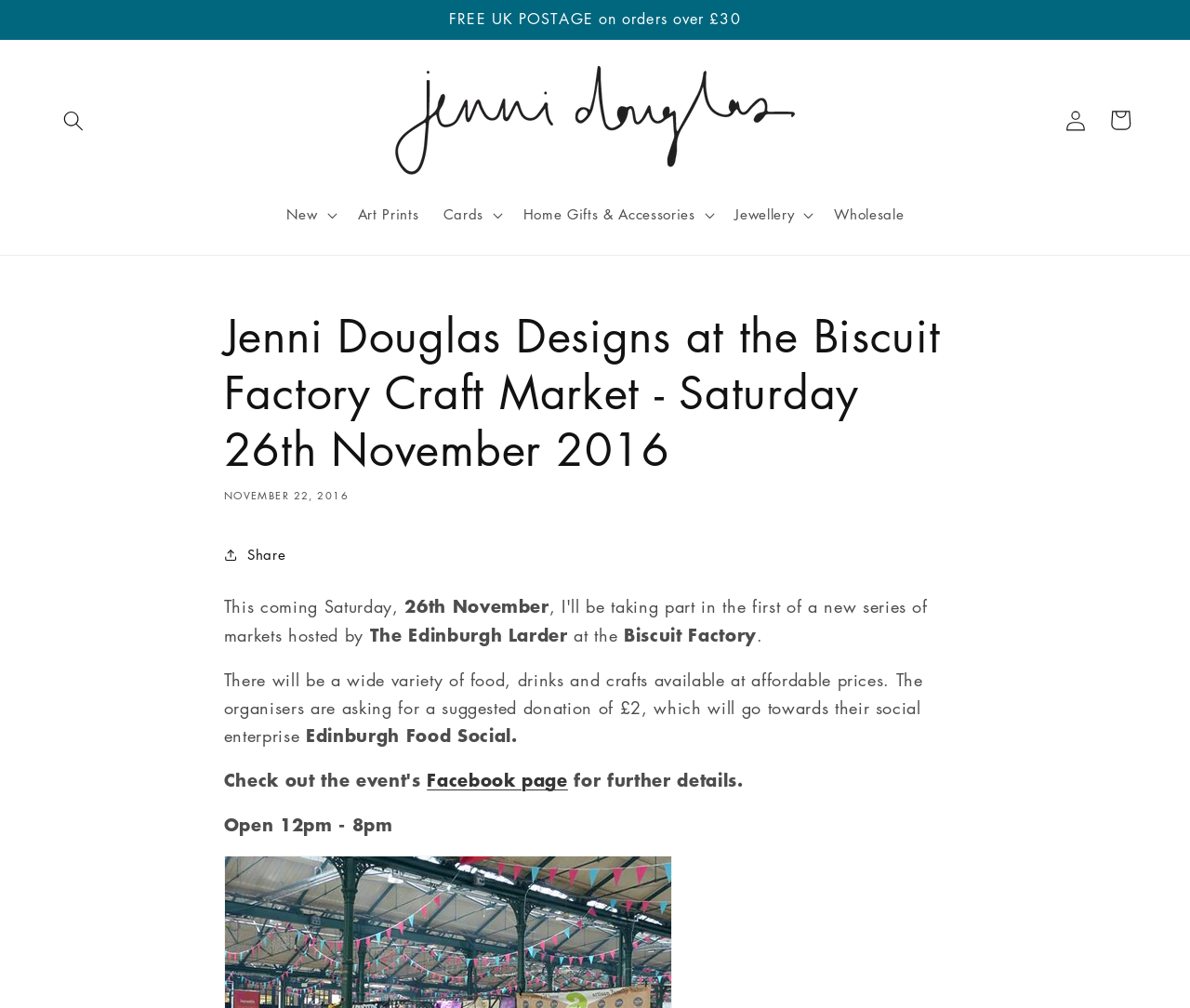Generate a comprehensive description of the webpage content.

The webpage appears to be a personal website or blog for Jenni Douglas Designs, with a focus on an upcoming event. At the top of the page, there is a prominent announcement section with a heading "Announcement" and a static text "FREE UK POSTAGE on orders over £30". 

Below the announcement section, there is a search button and a link to "Jenni Douglas Designs" accompanied by an image. 

On the top navigation bar, there are several buttons and links, including "Art Prints", "Cards", "Home Gifts & Accessories", "Jewellery", and "Wholesale". 

On the right side of the page, there is a login link and a cart button with a popup dialog. 

The main content of the page is about an upcoming event, "Jenni Douglas Designs at the Biscuit Factory Craft Market", which will take place on Saturday, 26th November 2016. The event details are provided, including the time, location, and a brief description of what to expect. There is also a mention of a suggested donation of £2, which will go towards the social enterprise "Edinburgh Food Social". A link to the Facebook page is provided for further details. The event timings are from 12pm to 8pm.